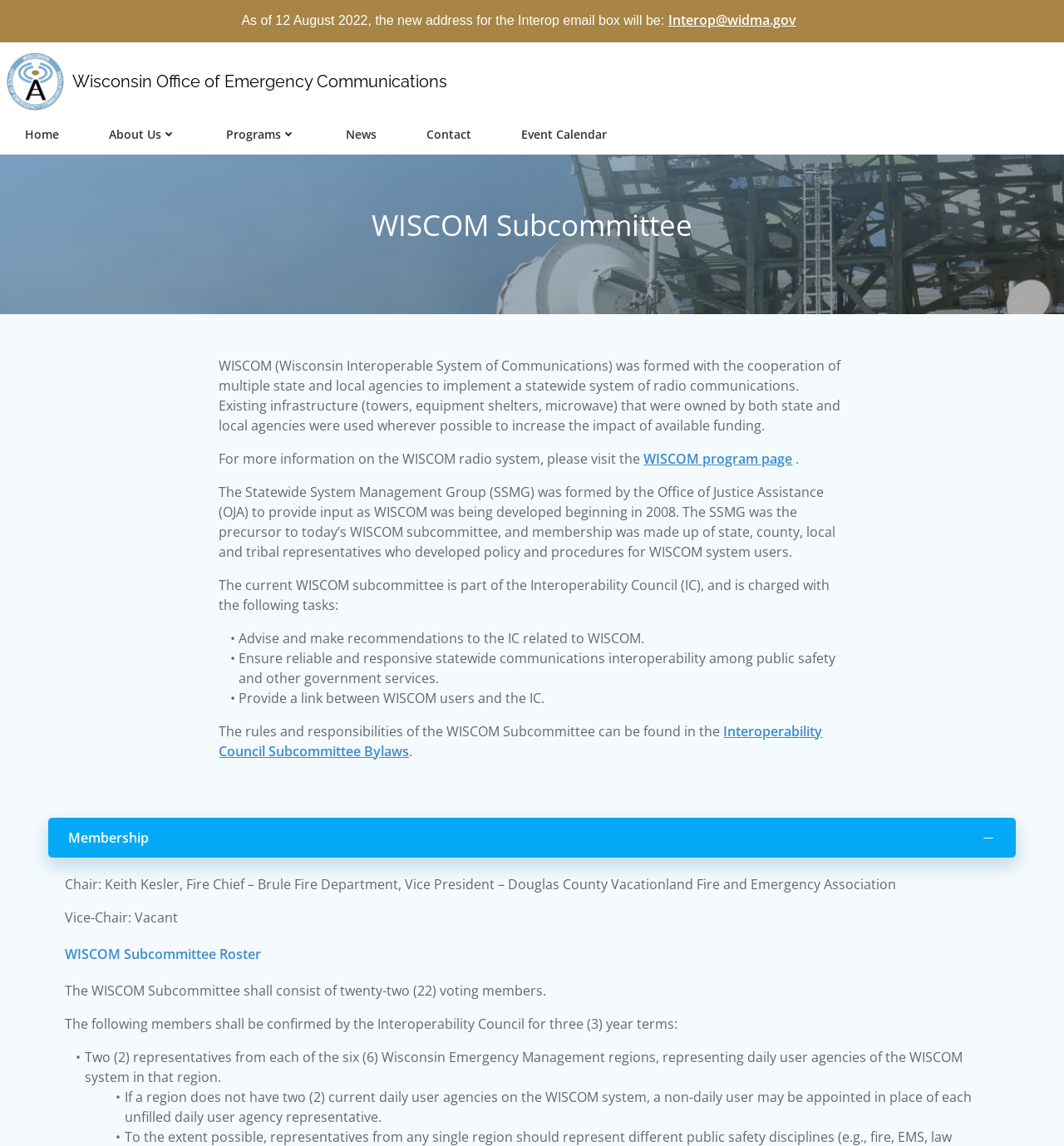How many voting members are in the WISCOM Subcommittee? Please answer the question using a single word or phrase based on the image.

Twenty-two